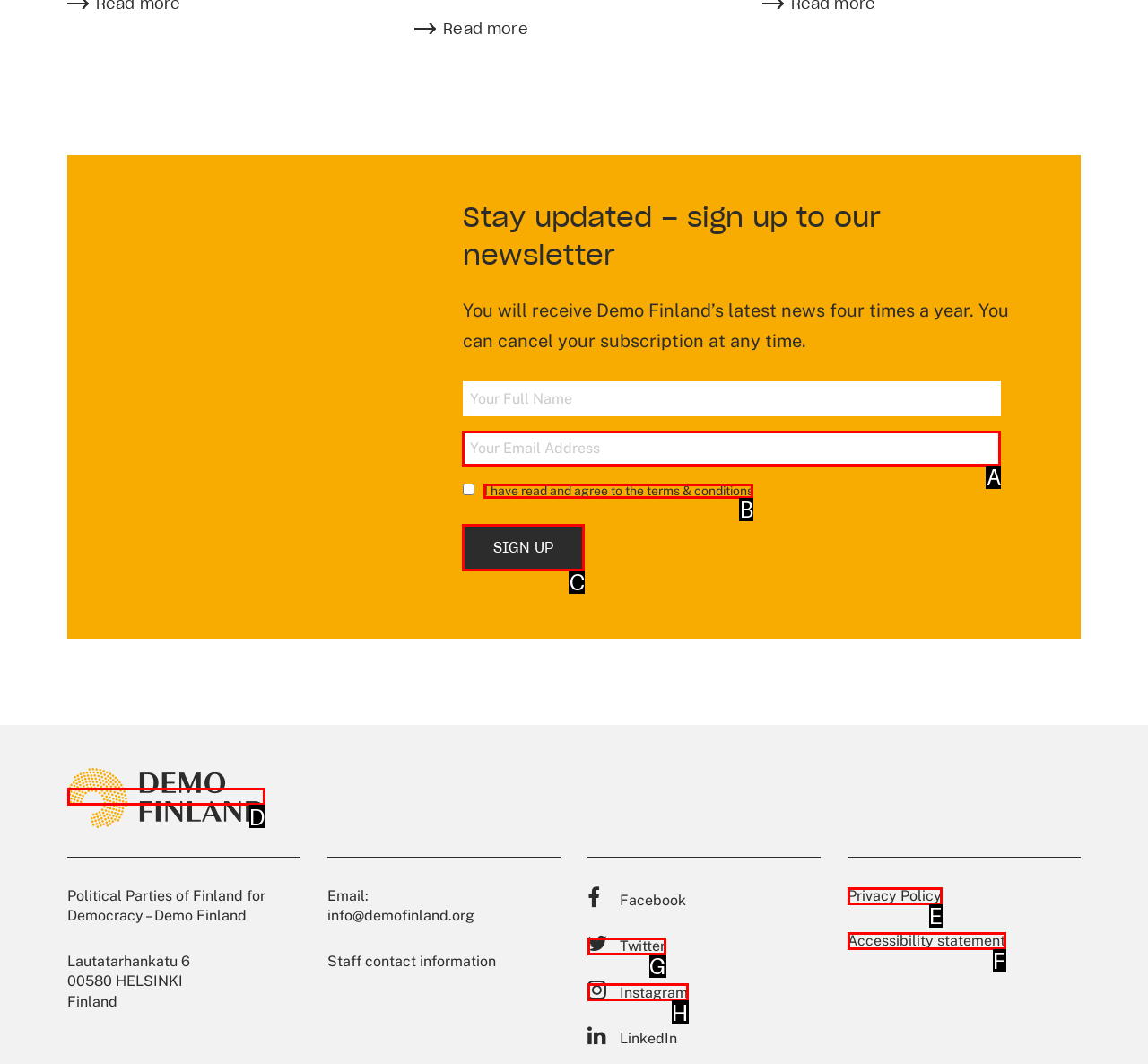Which HTML element fits the description: value="Sign Up"? Respond with the letter of the appropriate option directly.

C